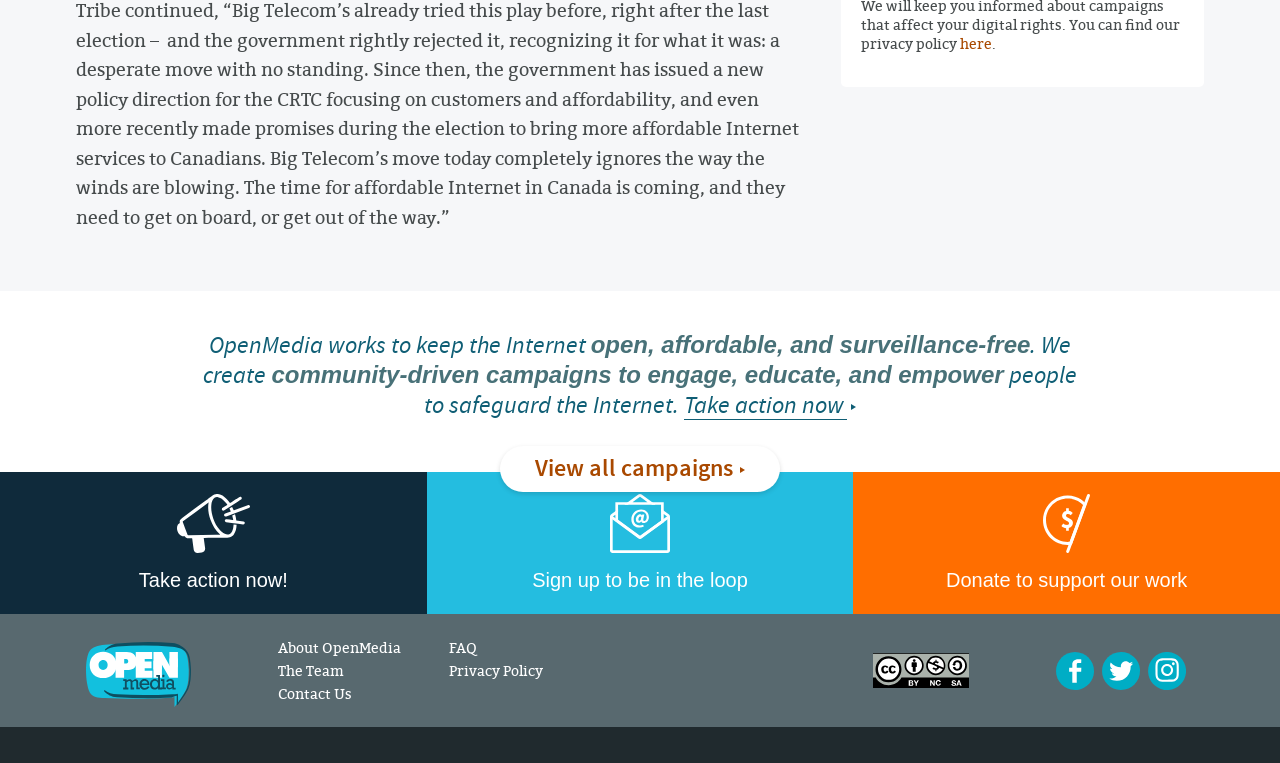Please reply with a single word or brief phrase to the question: 
What is the main goal of OpenMedia?

Keep the Internet open